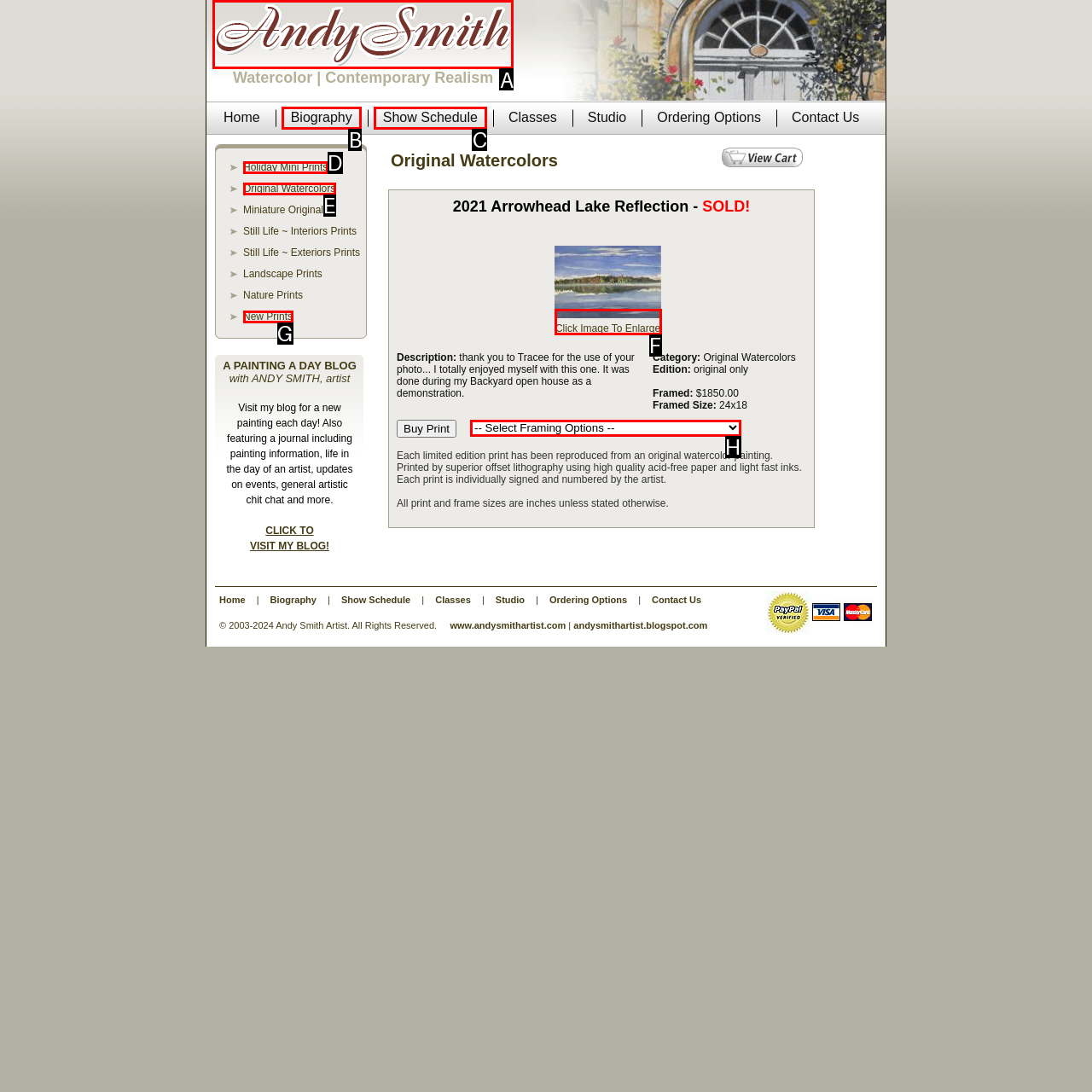Figure out which option to click to perform the following task: Enlarge the image of '2021 Arrowhead Lake Reflection'
Provide the letter of the correct option in your response.

A